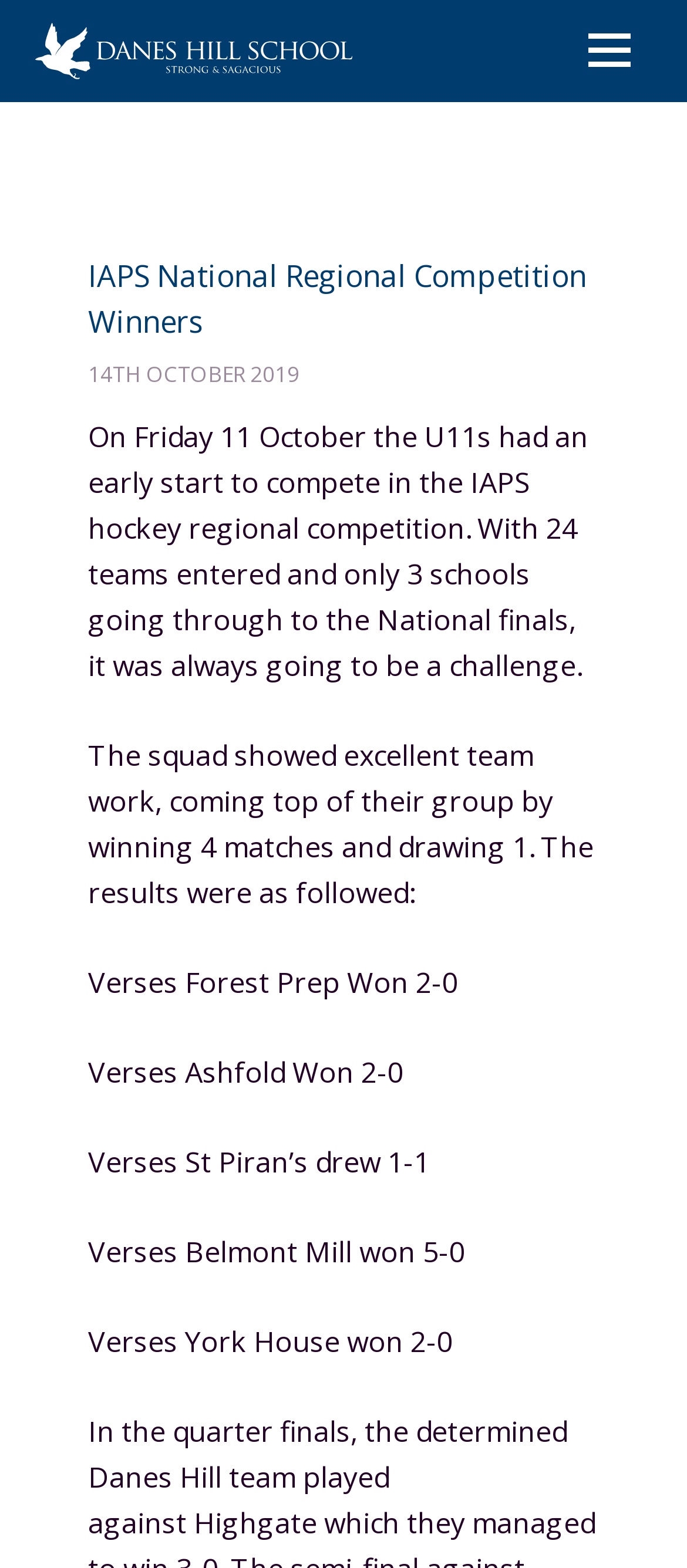What is the date mentioned in the webpage?
Please provide a single word or phrase in response based on the screenshot.

14TH OCTOBER 2019